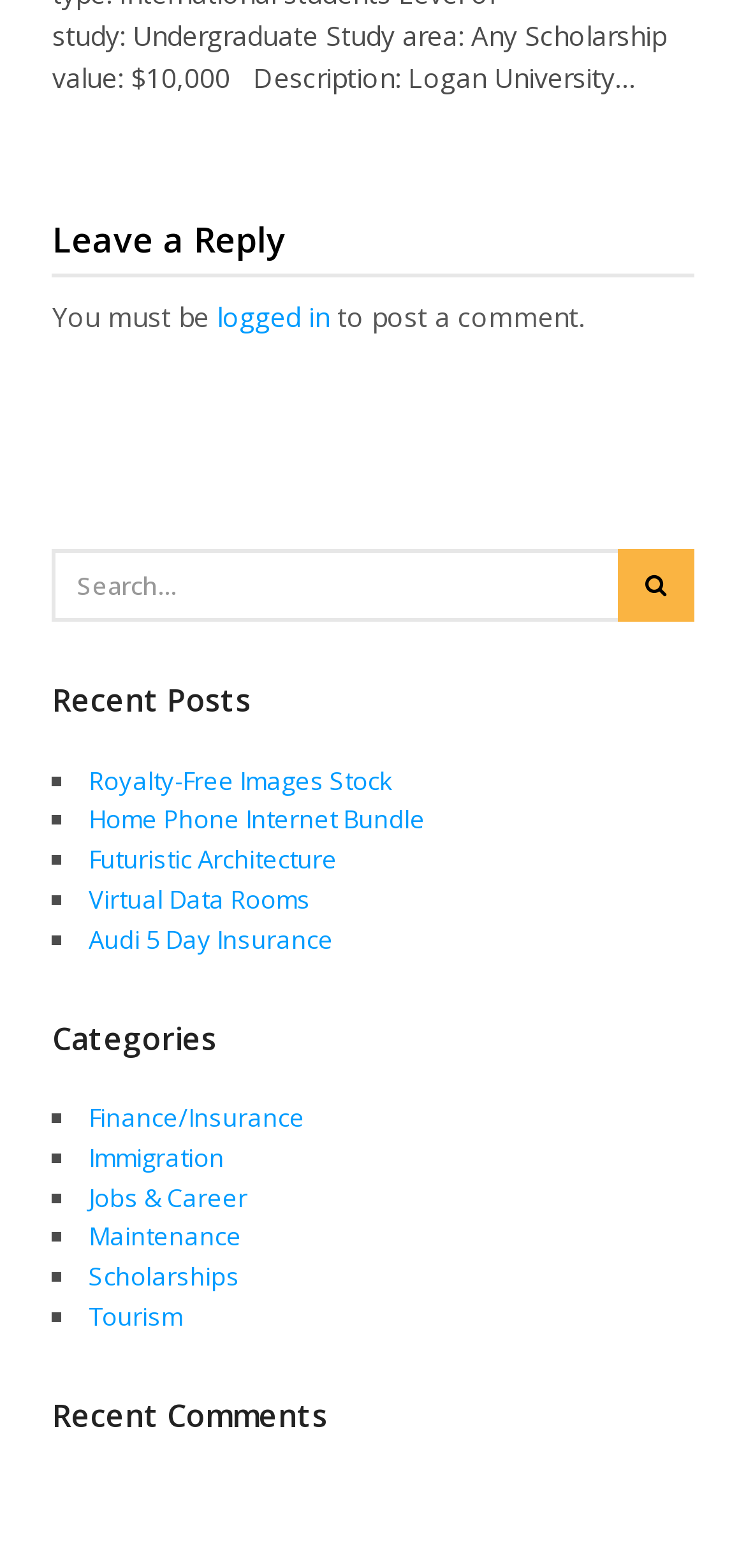Provide the bounding box coordinates of the area you need to click to execute the following instruction: "Click on Categories".

[0.07, 0.649, 0.93, 0.676]